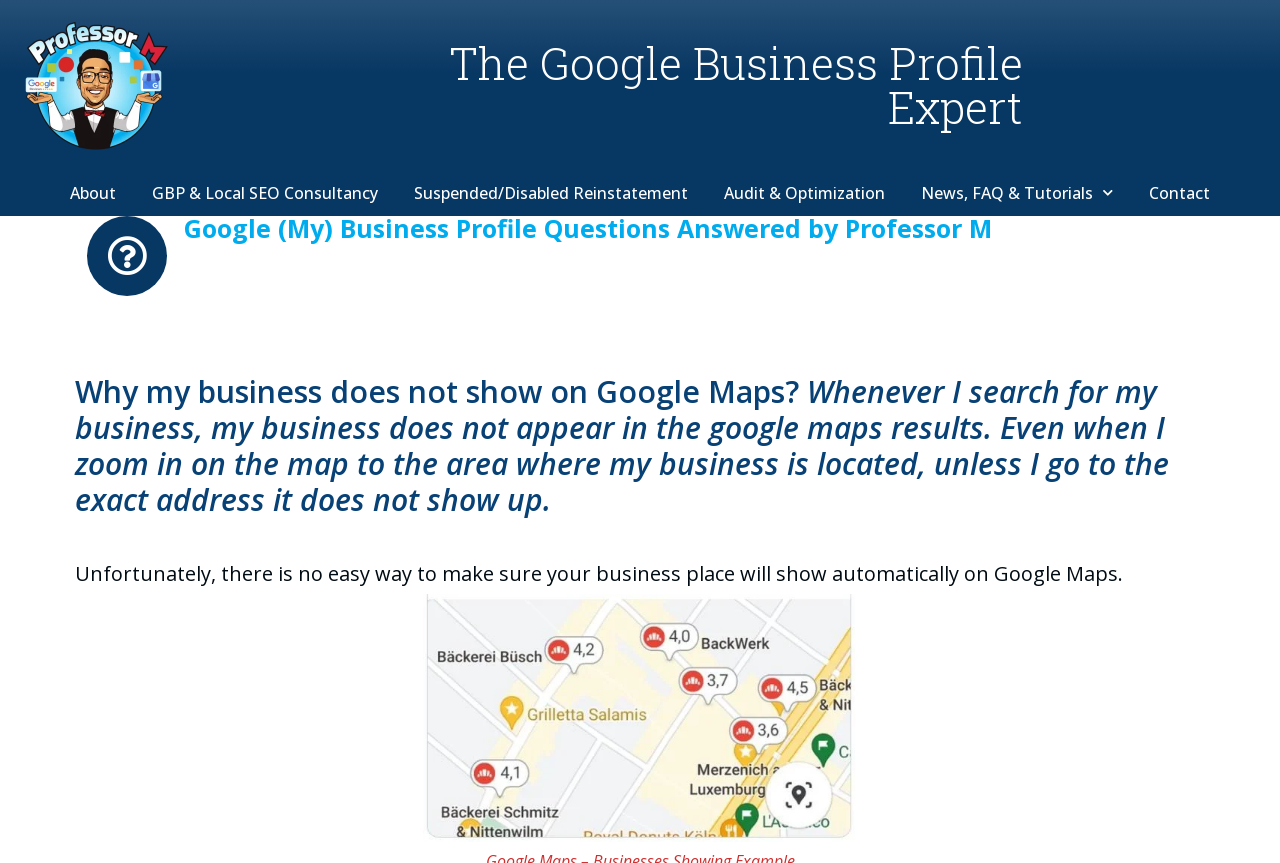Find the bounding box of the element with the following description: "GBP & Local SEO Consultancy". The coordinates must be four float numbers between 0 and 1, formatted as [left, top, right, bottom].

[0.109, 0.197, 0.305, 0.25]